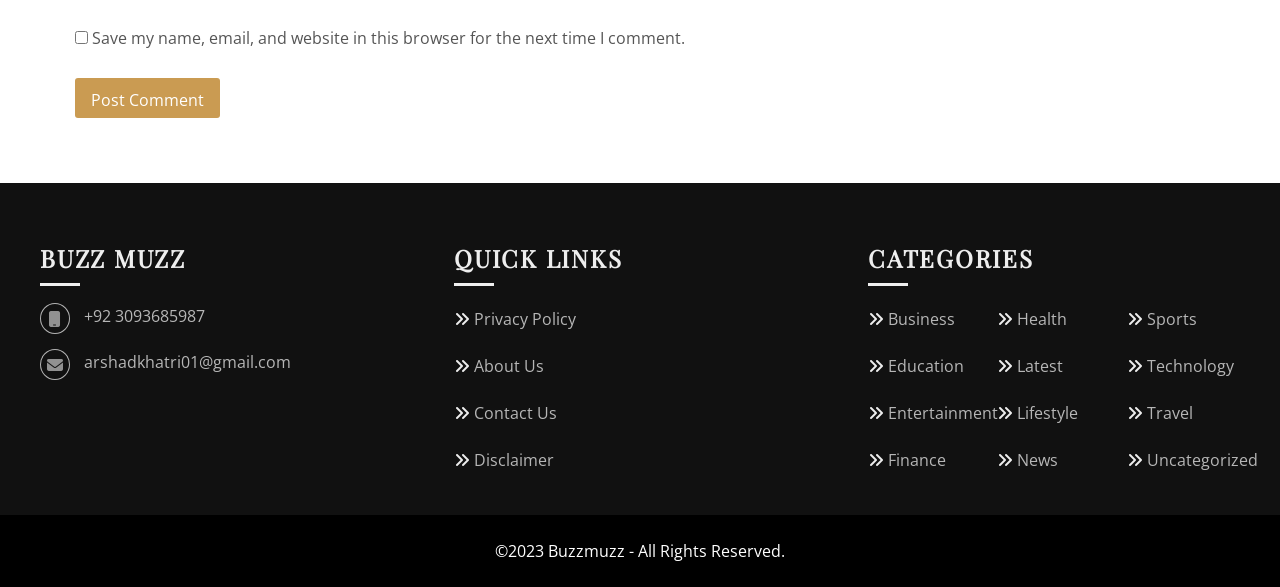Analyze the image and deliver a detailed answer to the question: What is the year in the copyright notice?

I found the copyright notice at the bottom of the webpage, which contains the text '©2023 Buzzmuzz - All Rights Reserved.'. The year mentioned is 2023.